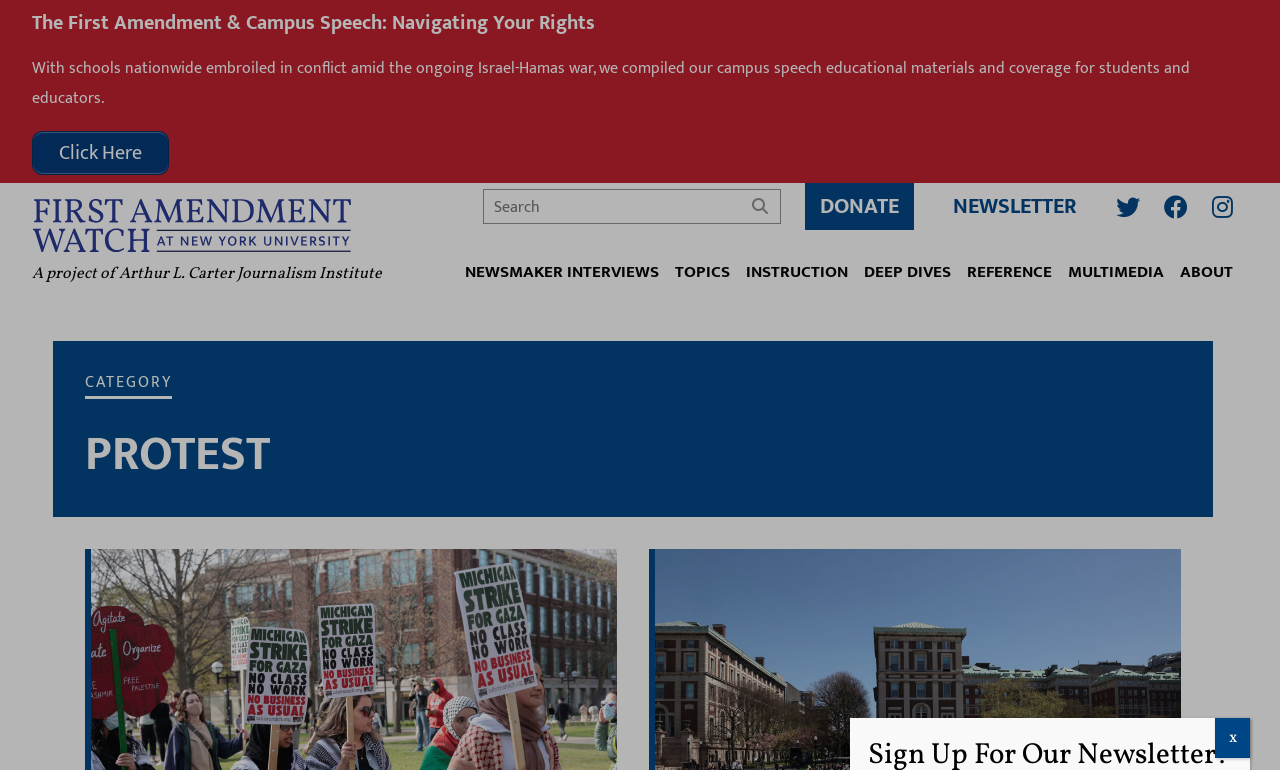Provide the bounding box coordinates of the HTML element described by the text: "x". The coordinates should be in the format [left, top, right, bottom] with values between 0 and 1.

[0.949, 0.932, 0.977, 0.984]